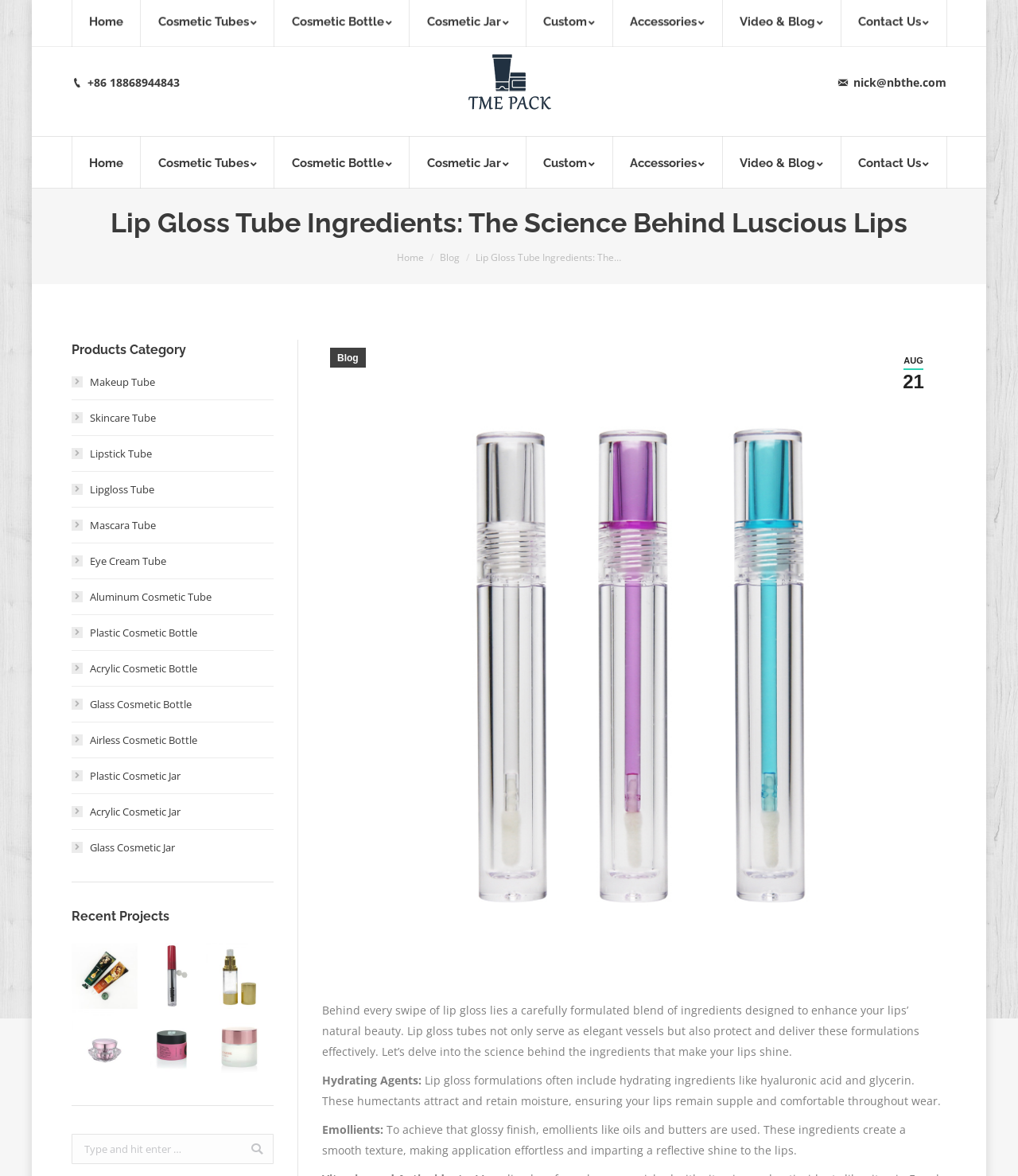Find the bounding box of the web element that fits this description: "Accessories".

[0.602, 0.116, 0.71, 0.16]